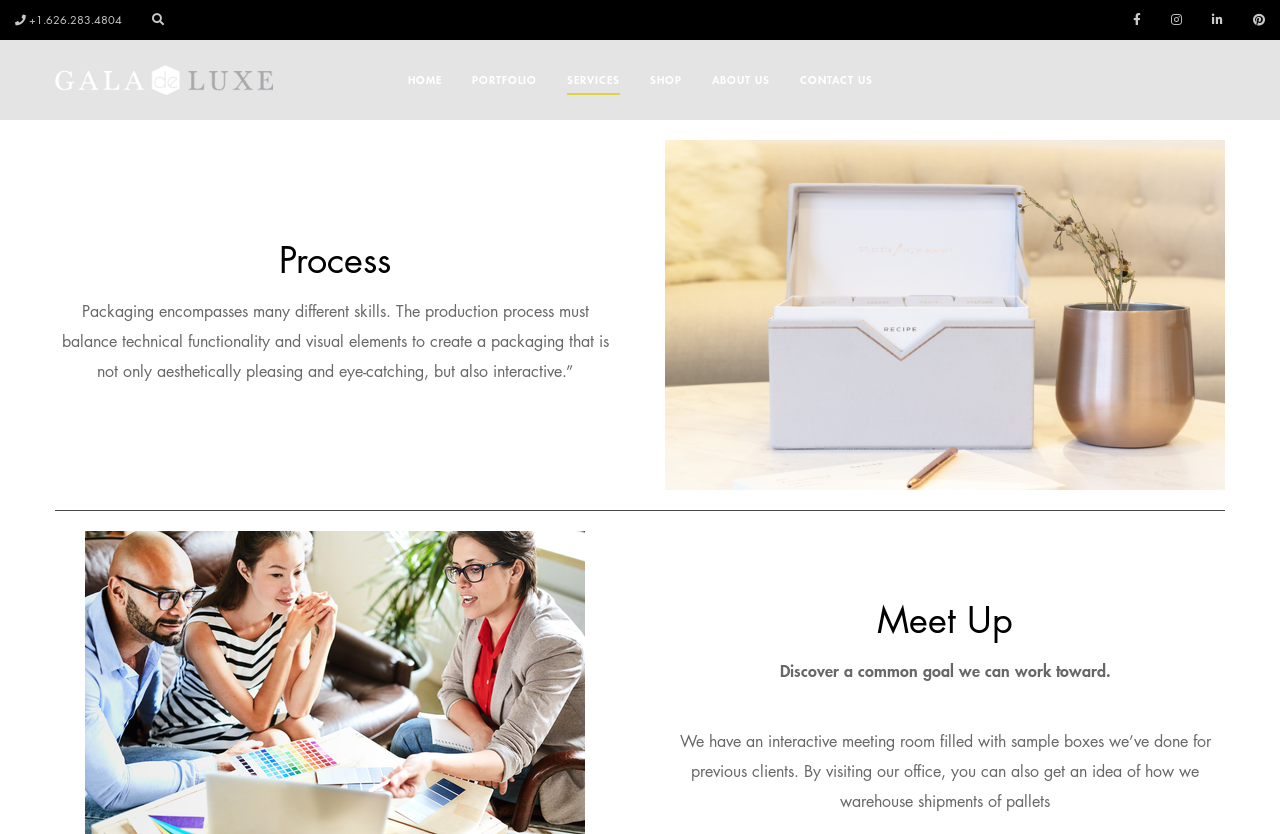What is the name of the company?
Can you provide a detailed and comprehensive answer to the question?

I found a link element with the text 'Gala De Luxe' and an image element with the same name. This suggests that 'Gala De Luxe' is the name of the company.